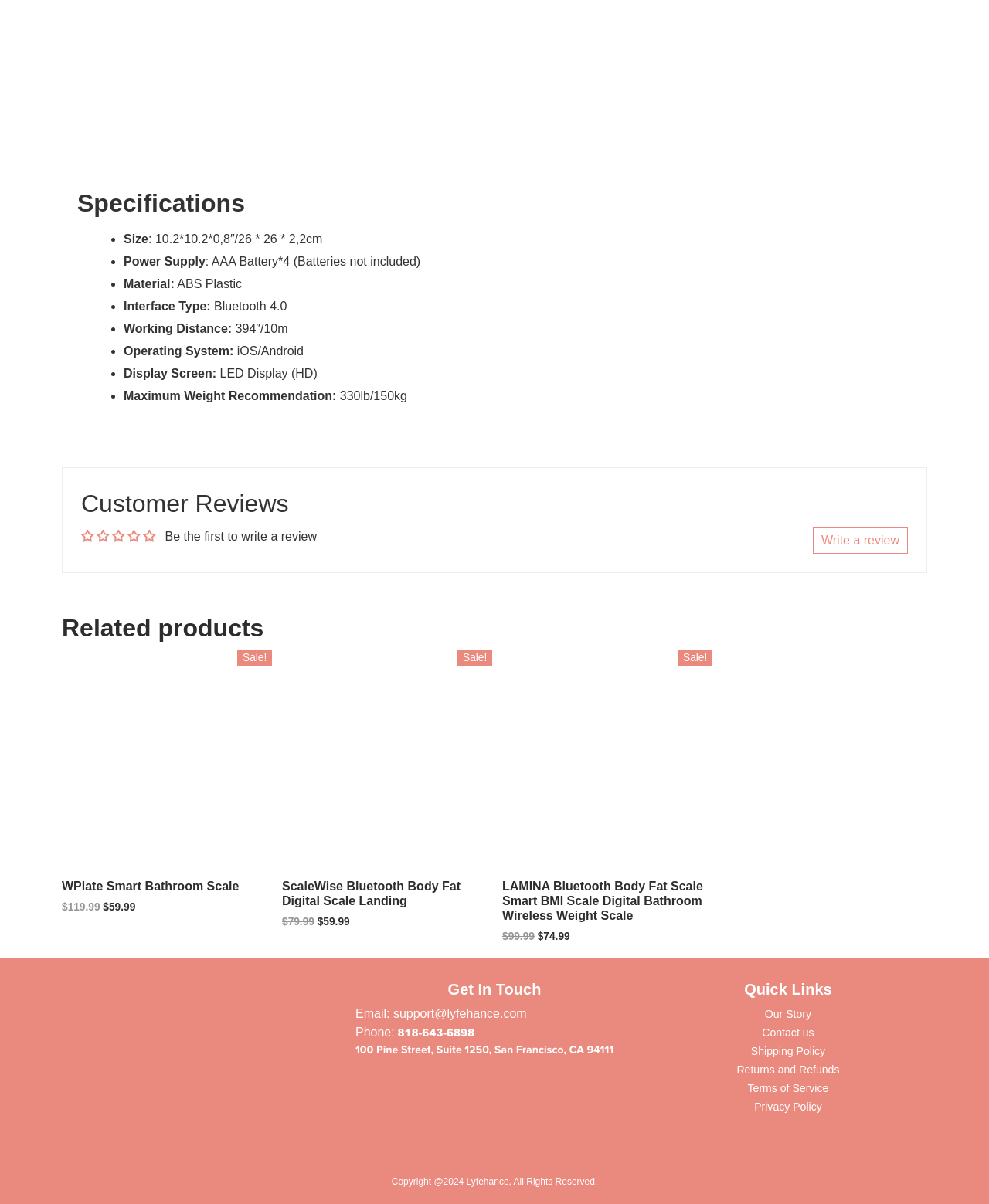What is the purpose of the product?
Look at the image and respond with a single word or a short phrase.

Bathroom Scale